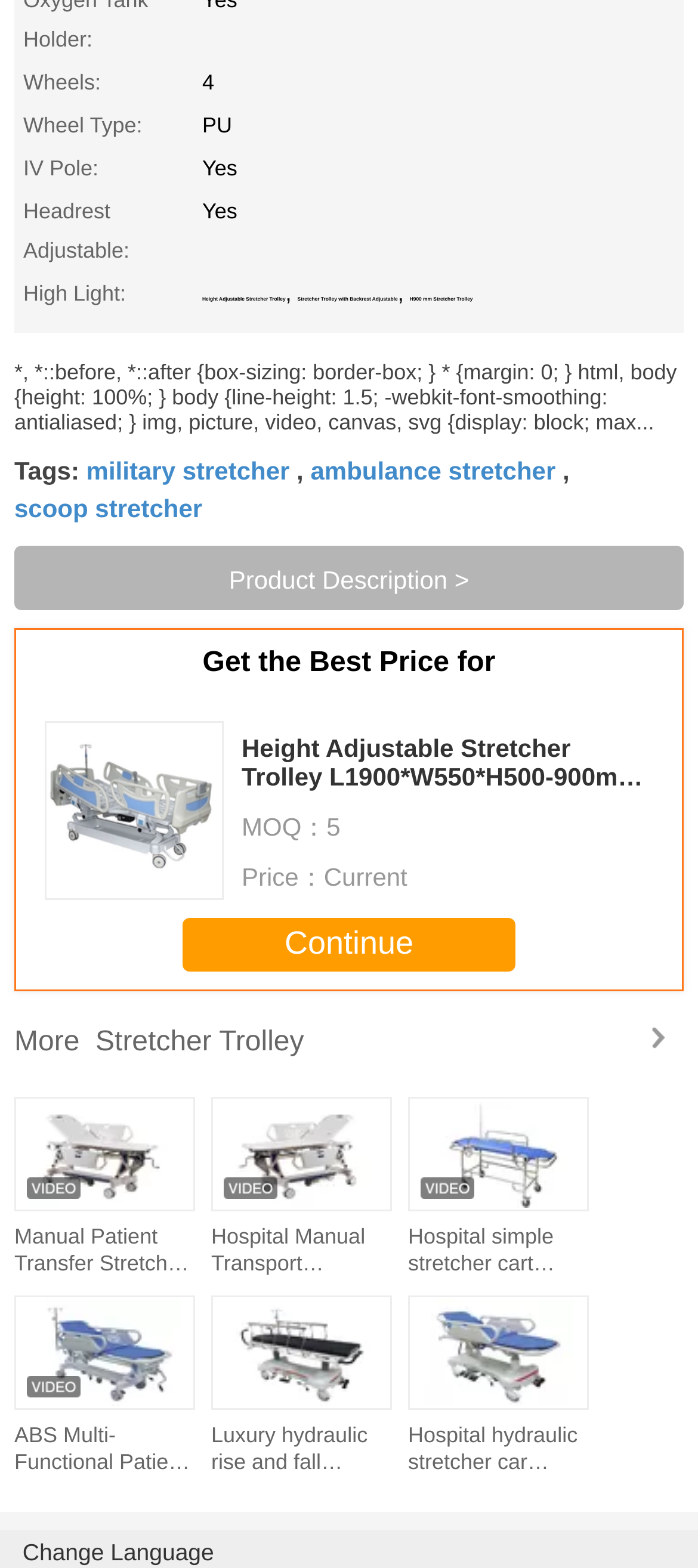Is the high light stretcher trolley height adjustable?
Please provide a comprehensive and detailed answer to the question.

According to the webpage, the high light stretcher trolley has a feature called 'Height Adjustable Stretcher Trolley', which suggests that it is height adjustable.